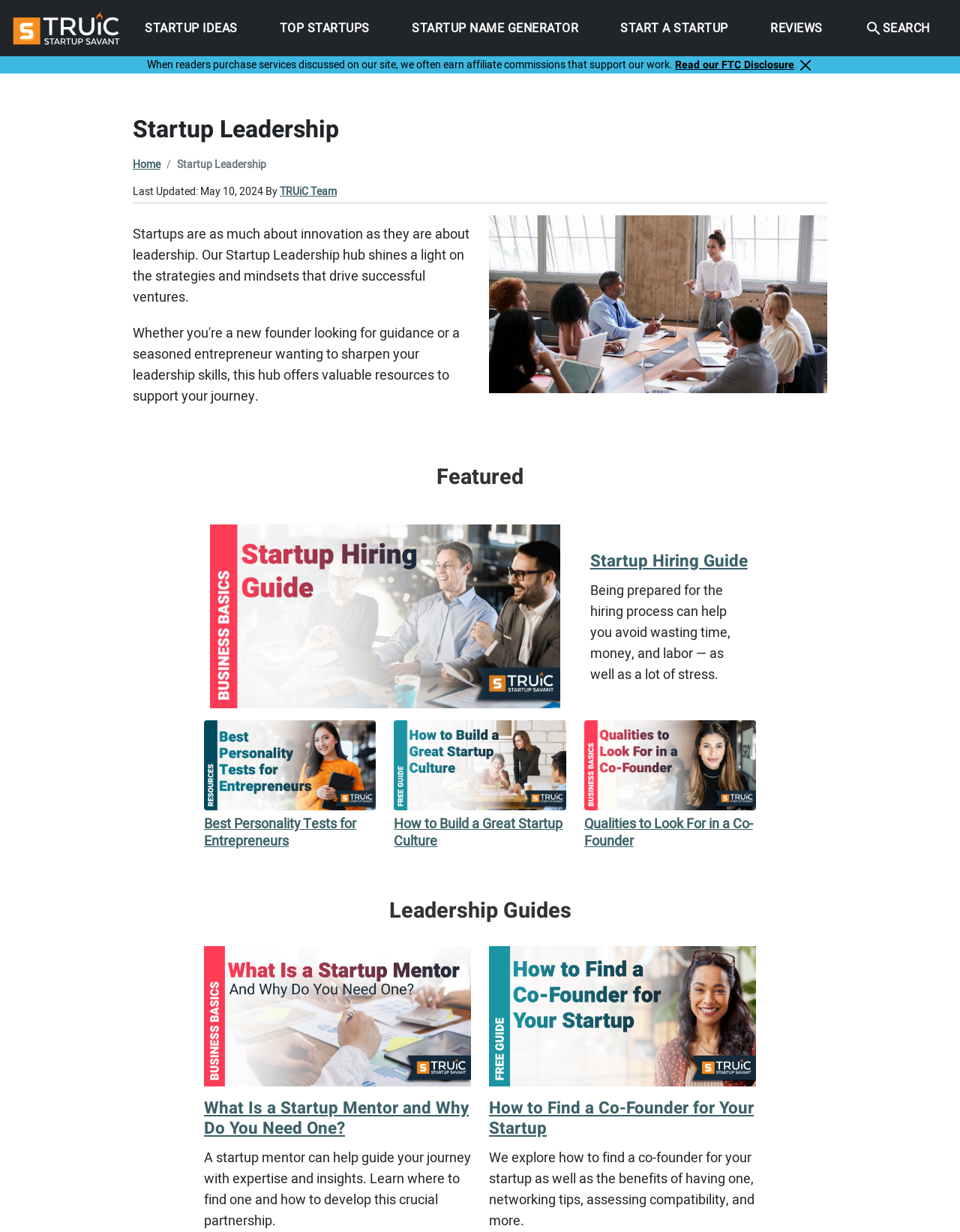Please pinpoint the bounding box coordinates for the region I should click to adhere to this instruction: "Search for something".

[0.894, 0.0, 0.975, 0.046]